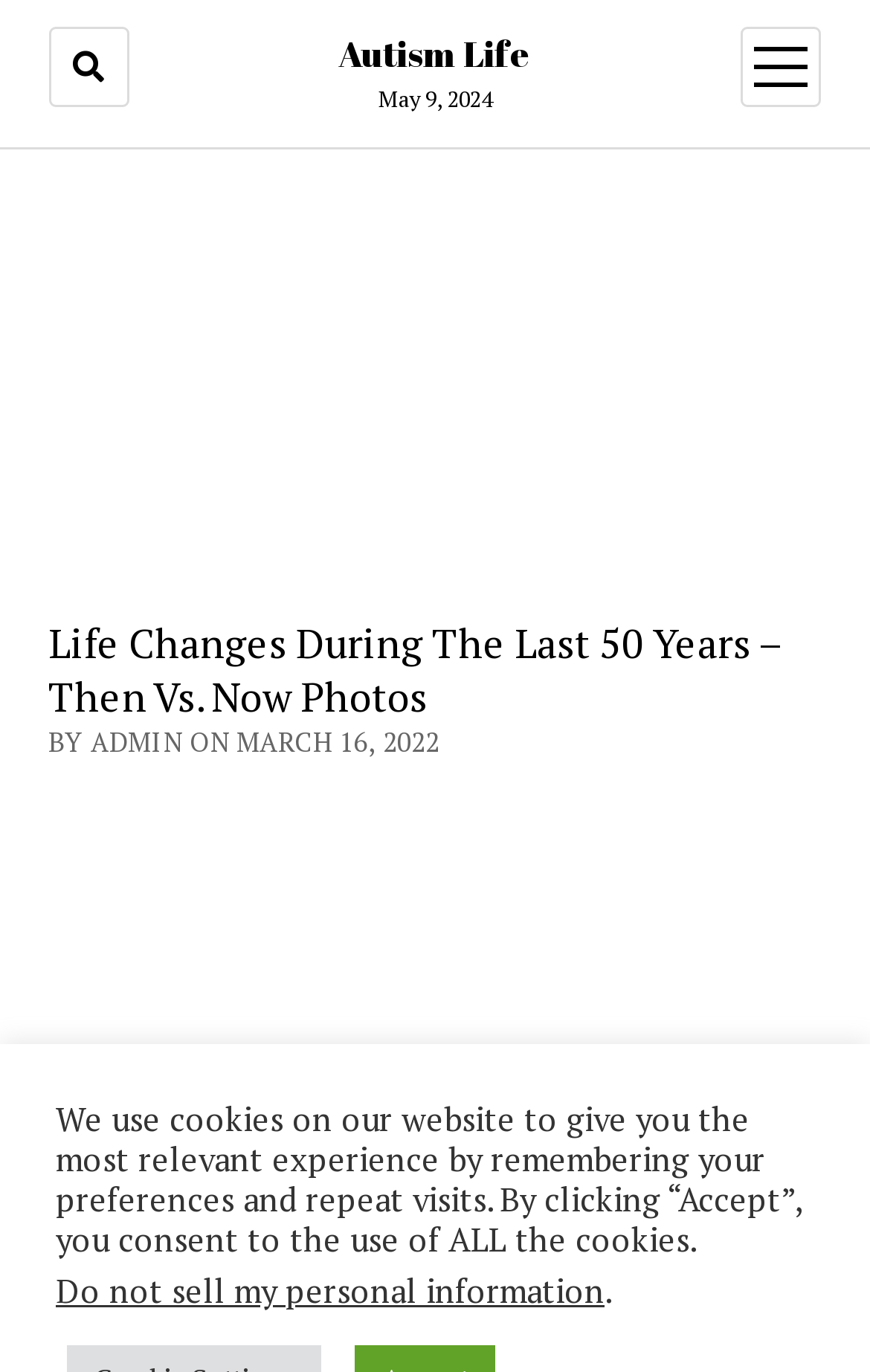Identify the bounding box of the HTML element described here: "Search". Provide the coordinates as four float numbers between 0 and 1: [left, top, right, bottom].

[0.056, 0.02, 0.148, 0.078]